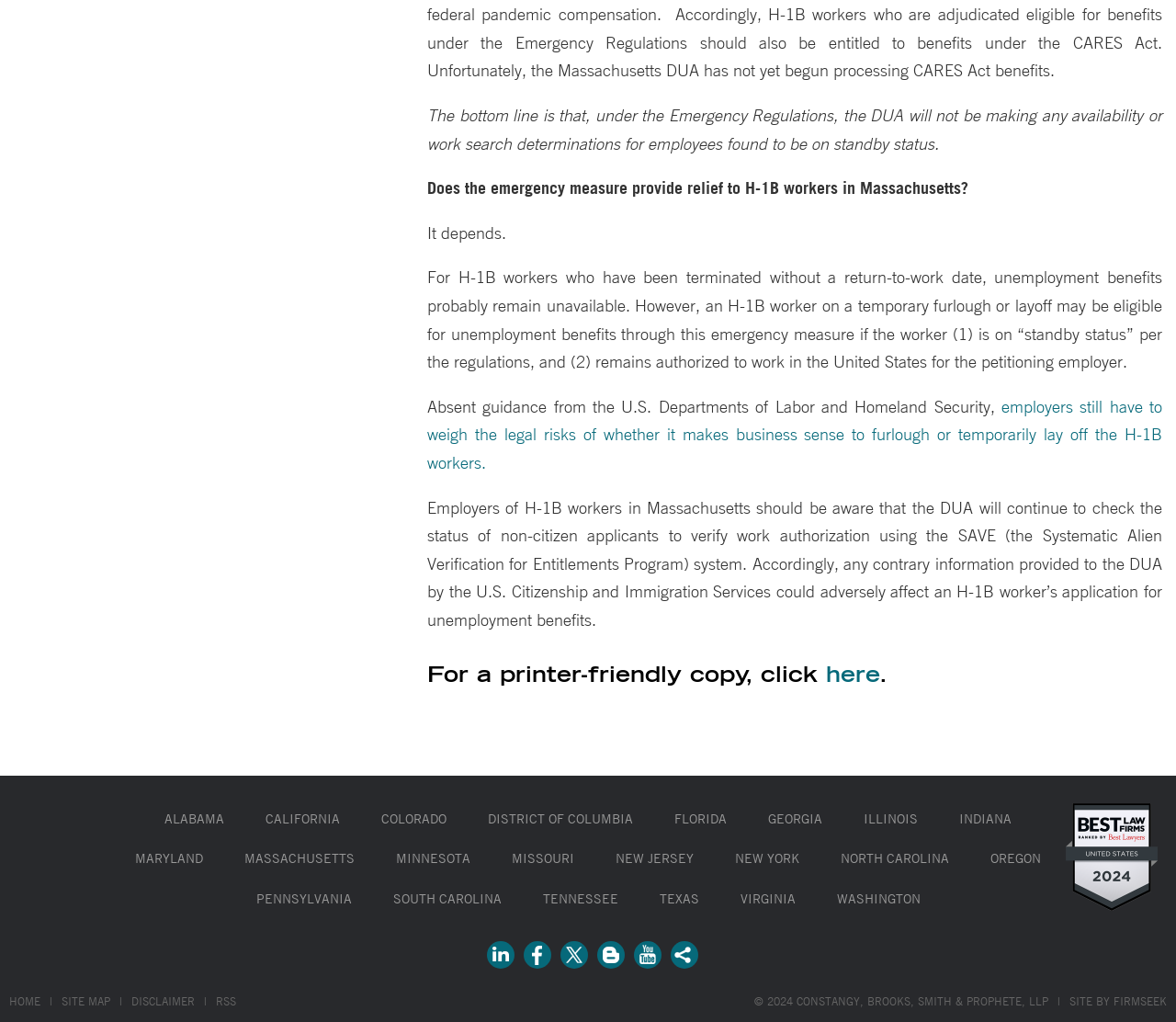Please indicate the bounding box coordinates of the element's region to be clicked to achieve the instruction: "Click on the link to Alabama". Provide the coordinates as four float numbers between 0 and 1, i.e., [left, top, right, bottom].

[0.14, 0.792, 0.191, 0.808]